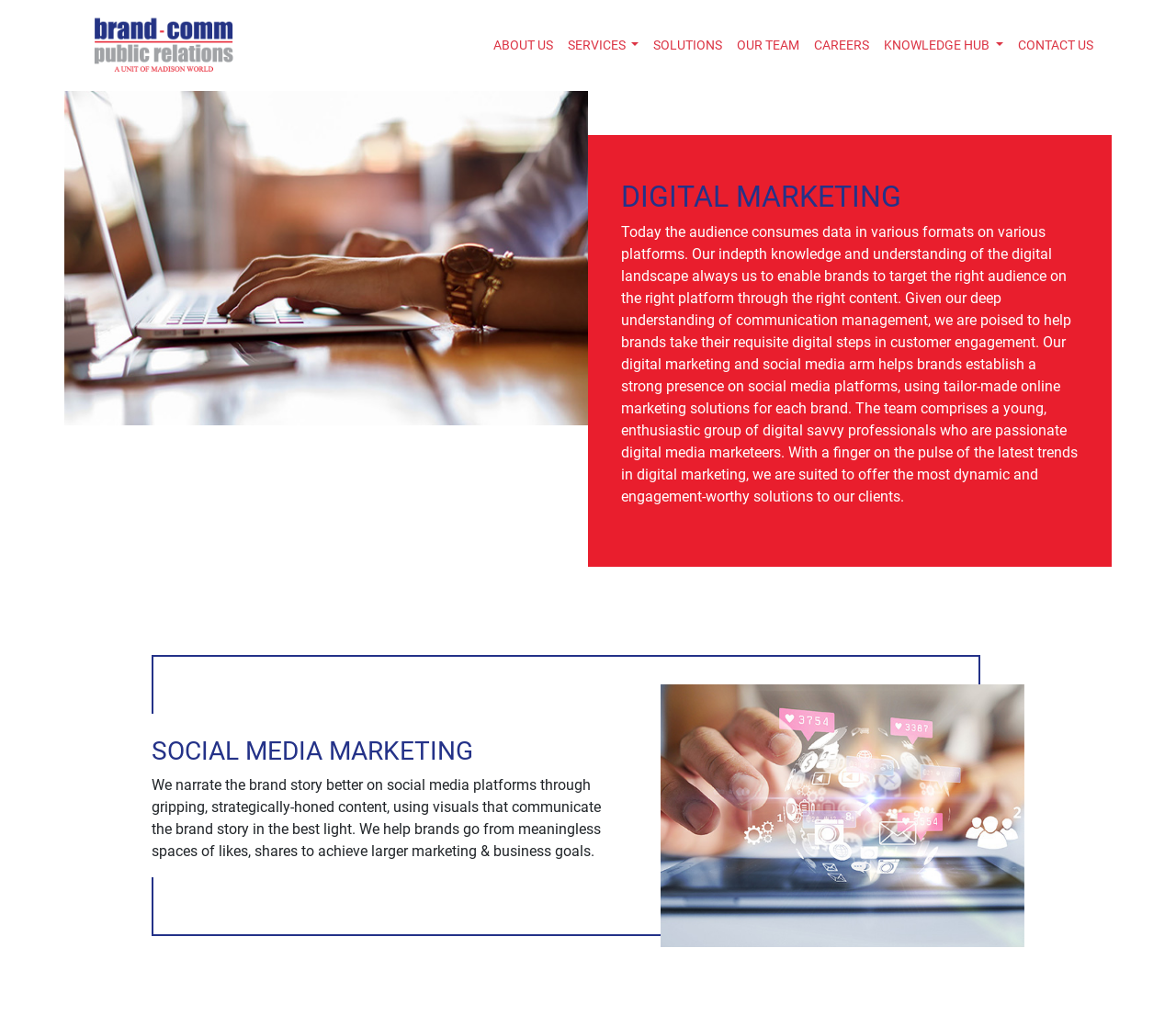What is the tone of the language used in the webpage?
Give a one-word or short phrase answer based on the image.

Professional